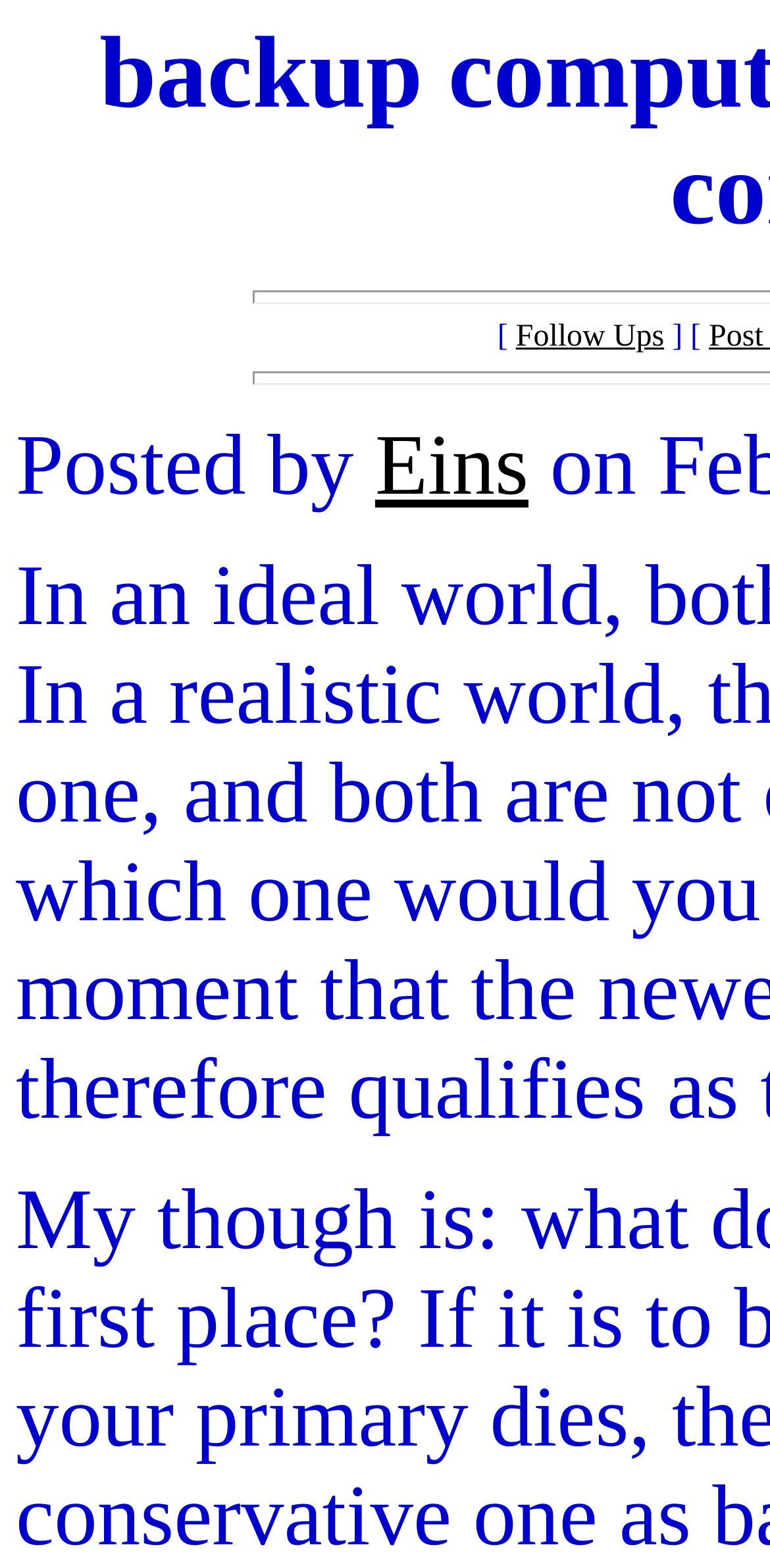Extract the heading text from the webpage.

backup computer--more liberal or more conservative?